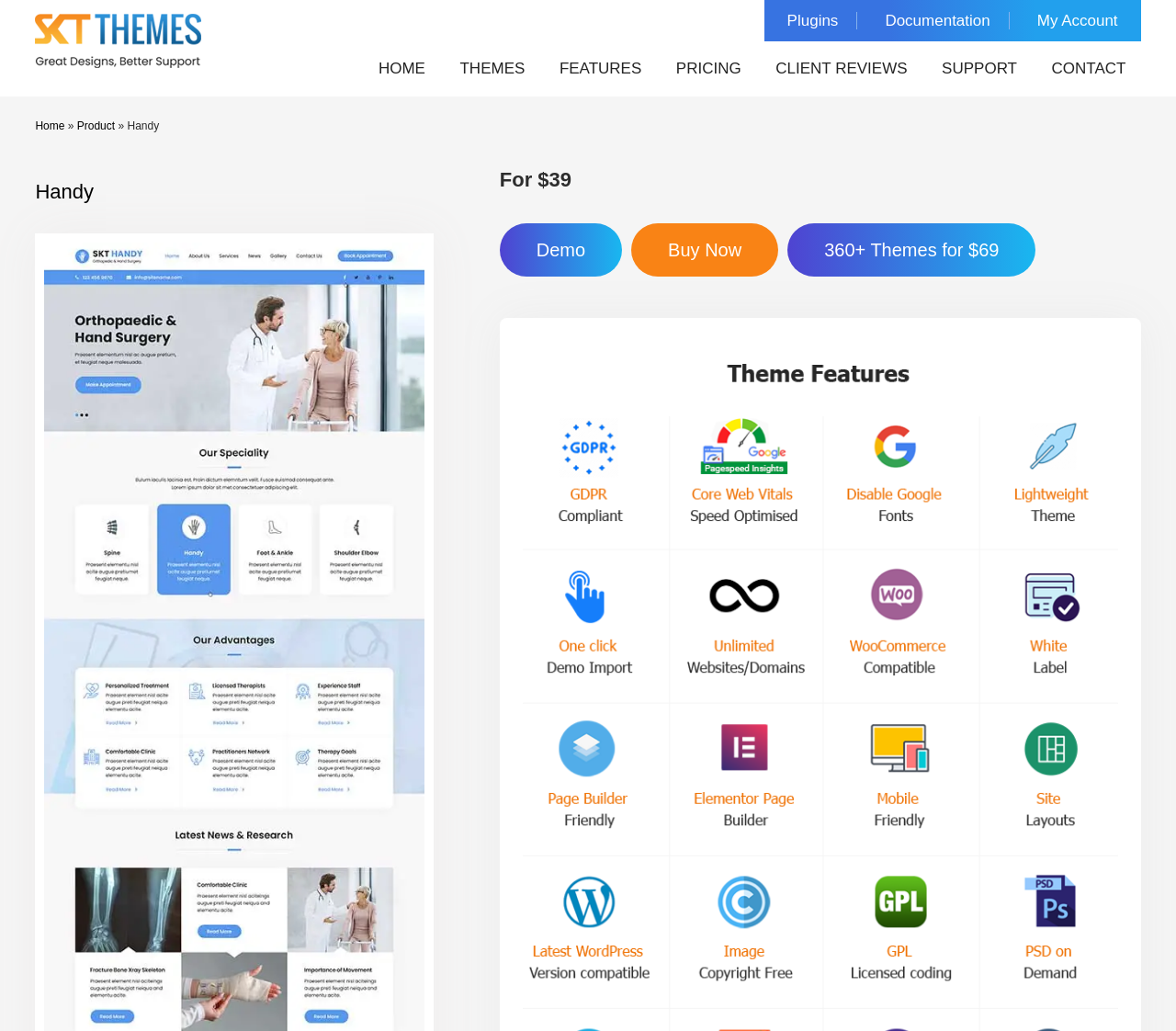What is the navigation menu item after 'THEMES'?
Please provide a single word or phrase in response based on the screenshot.

FEATURES